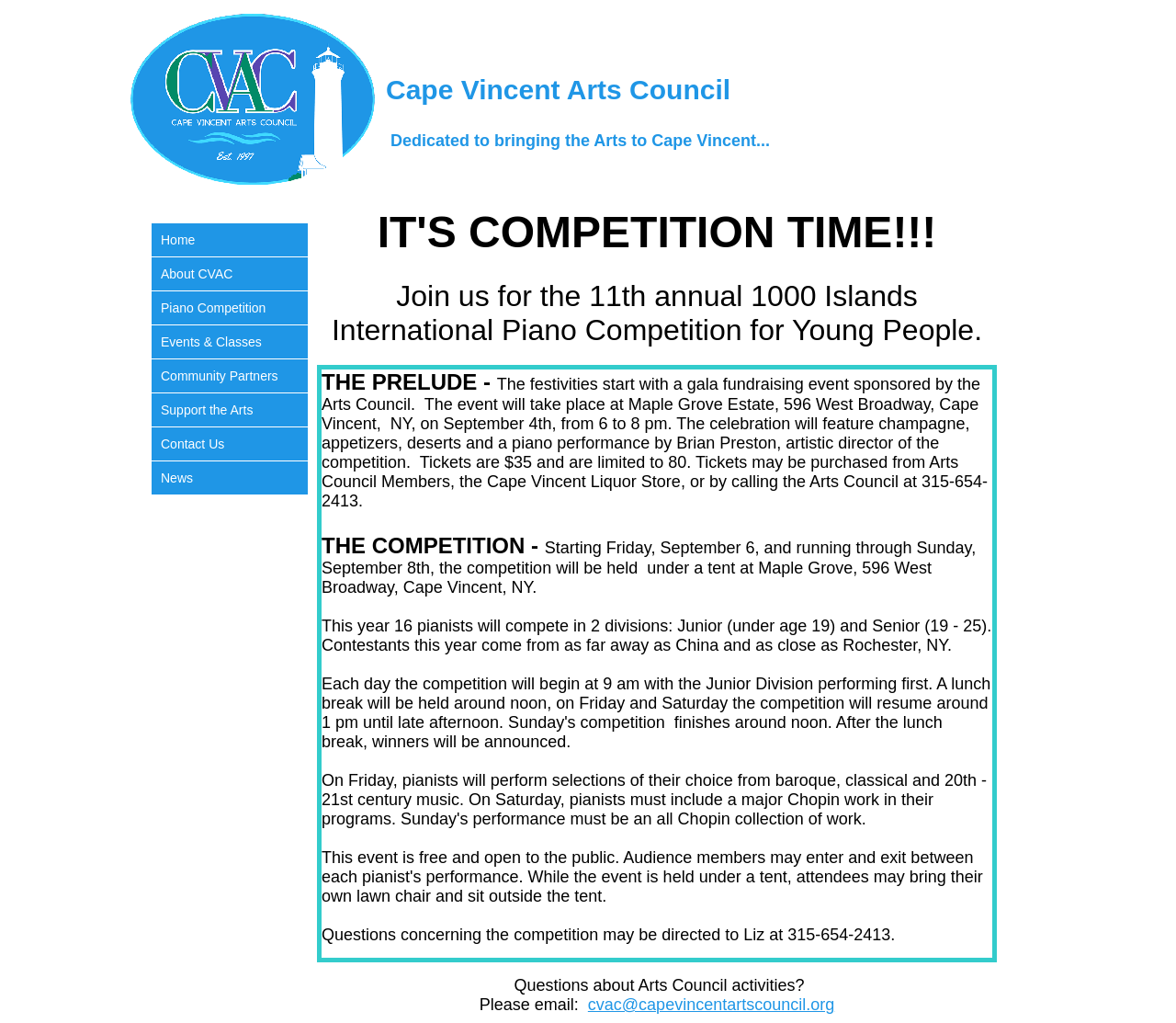Given the element description "Support the Arts" in the screenshot, predict the bounding box coordinates of that UI element.

[0.129, 0.385, 0.262, 0.418]